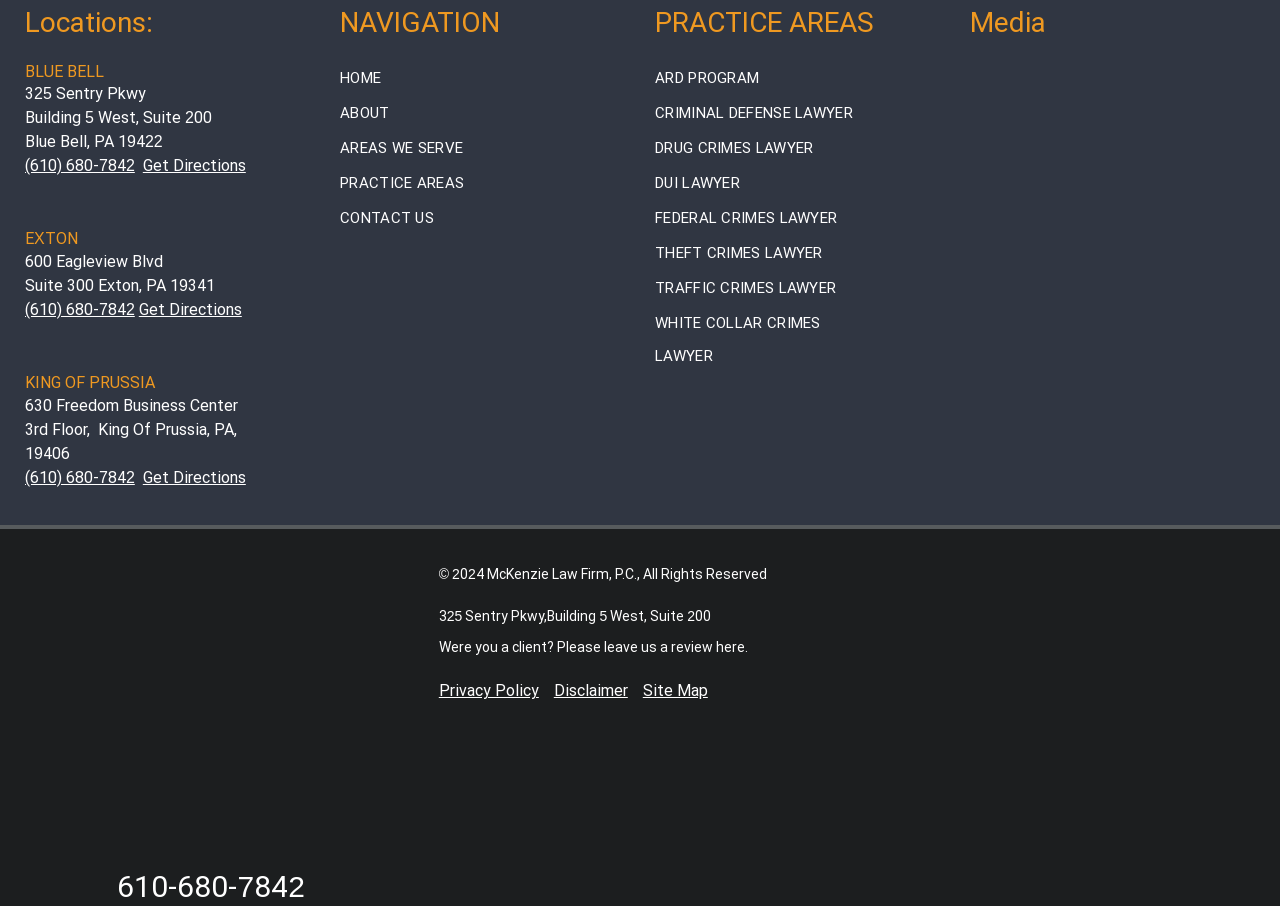Please pinpoint the bounding box coordinates for the region I should click to adhere to this instruction: "Learn about CRIMINAL DEFENSE LAWYER".

[0.512, 0.114, 0.666, 0.134]